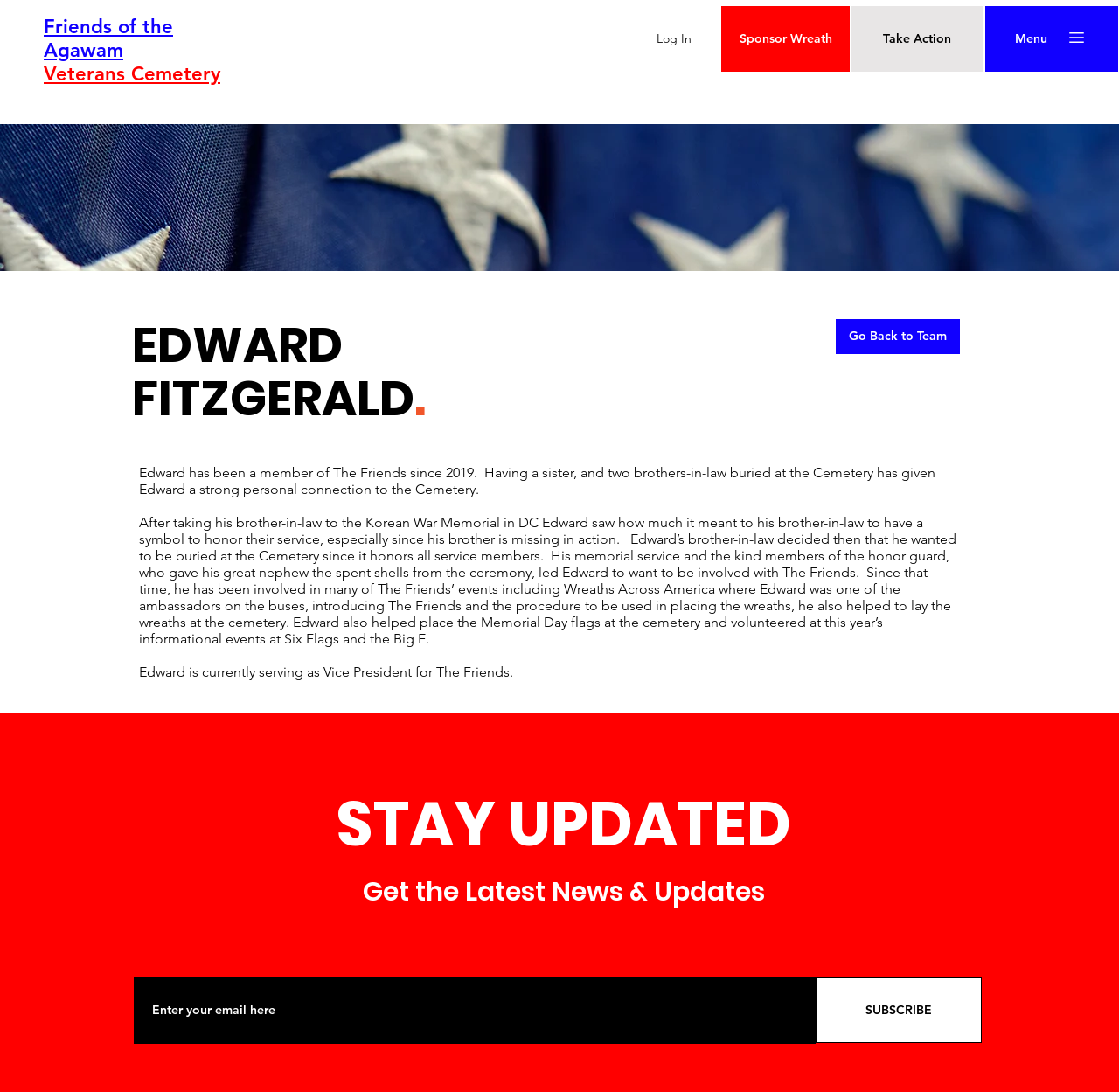Locate the bounding box coordinates of the clickable element to fulfill the following instruction: "Click the SUBSCRIBE button". Provide the coordinates as four float numbers between 0 and 1 in the format [left, top, right, bottom].

[0.729, 0.895, 0.877, 0.955]